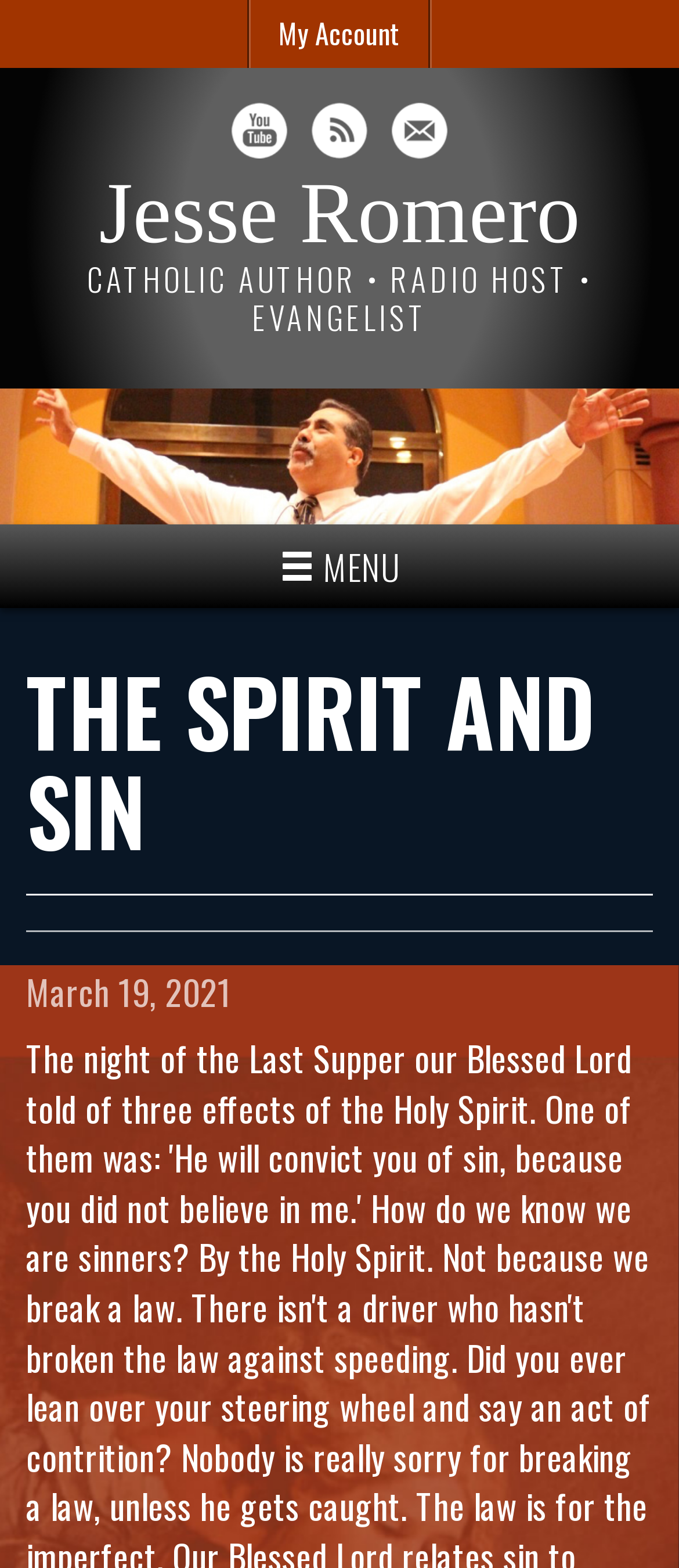Determine the main headline from the webpage and extract its text.

THE SPIRIT AND SIN